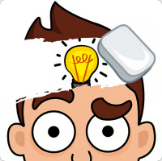Elaborate on all the features and components visible in the image.

The image features a playful and cartoonish illustration that represents the game "Eraser," part of the Skibidi Toilet: Eraser Story Brain Puzzle series. In the image, a cartoon character with large, expressive eyes and a quirky hairstyle is depicted with a lightbulb above their head, symbolizing an idea or solution. An eraser is shown about to interact with the character's head, suggesting a puzzle-solving theme where players must think creatively to progress. This dynamic visual captures the essence of a fun and engaging brain puzzle experience, inviting players to use their imagination and problem-solving skills.